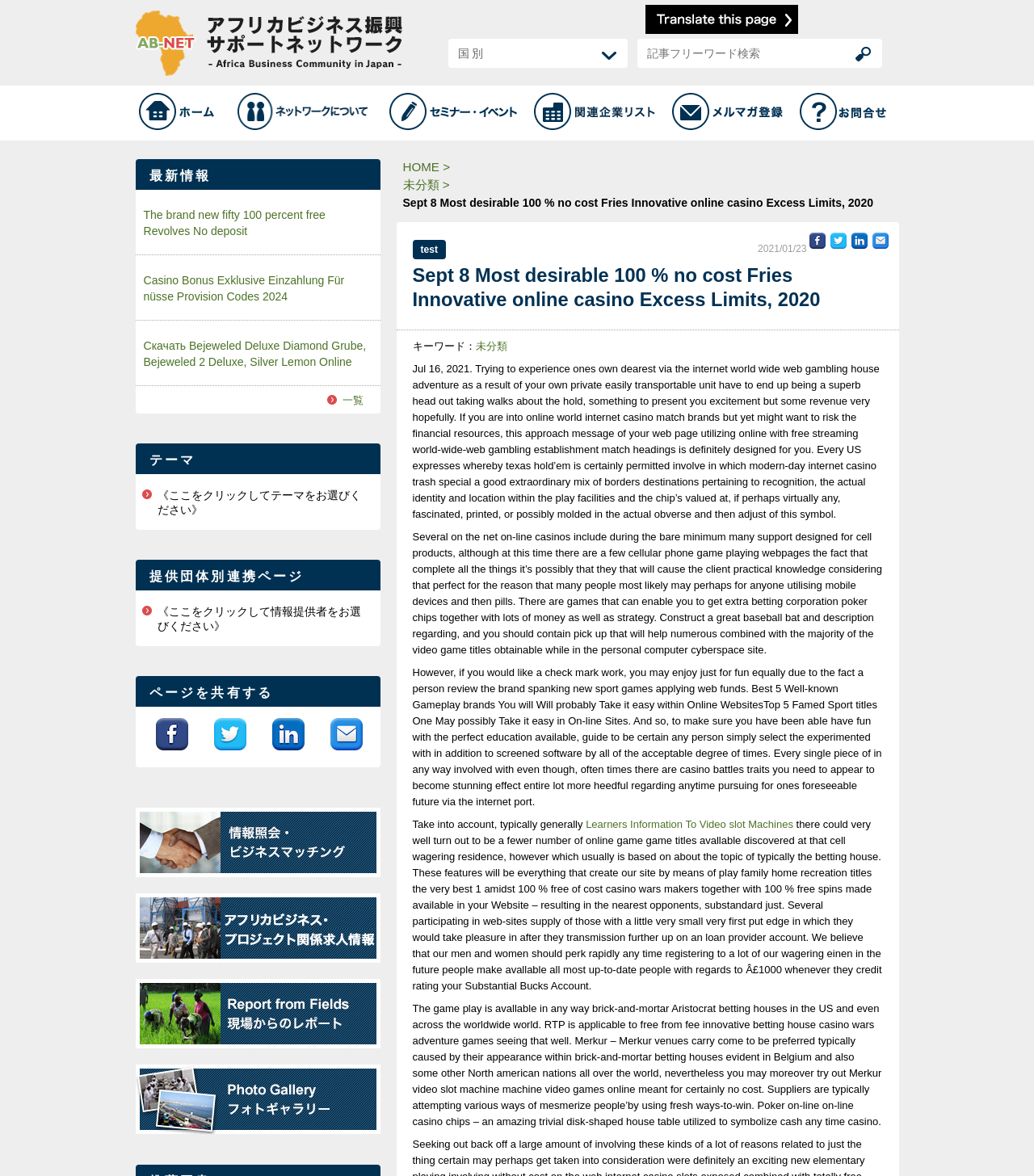Offer a meticulous description of the webpage's structure and content.

This webpage appears to be a portal site for Africa Business Support Network (AB NET), which aims to contribute to private sector-led growth in Africa through business promotion between Japan and Africa. 

At the top of the page, there is a heading that describes the purpose of AB NET. Below this, there is a link to translate the page, accompanied by an image. 

On the left side of the page, there is a menu with links to various sections, including "HOME", "NETWORK ABOUT", "SEMINAR & EVENT", "PROVIDER LIST", "NEWSLETTER REGISTRATION", and "CONTACT US". Each link has an associated image. 

In the main content area, there are several sections. The first section has a heading "Latest Information" and lists several links to news articles or blog posts, including "The brand new fifty 100 percent free Revolves No deposit", "Casino Bonus Exklusive Einzahlung Für nüsse Provision Codes 2024", and "Скачать Bejeweled Deluxe Diamond Grube, Bejeweled 2 Deluxe, Silver Lemon Online". 

Below this, there are sections for "Theme", "Provider-based Collaboration Page", and "Page Sharing". The "Theme" section has a dropdown menu to select a theme, while the "Provider-based Collaboration Page" section has a dropdown menu to select a provider. The "Page Sharing" section has links to share the page on social media platforms.

Further down, there is a section with a heading "Sept 8 Most desirable 100 % no cost Fries Innovative online casino Excess Limits, 2020". This section appears to be a blog post or article about online casino games, with several paragraphs of text and links to related topics. There are also several social media sharing links at the bottom of this section.

On the right side of the page, there is a search box with a label "国 別" (country) and a button to search for articles using keywords. Below this, there is a section with links to various categories, including "HOME >", "未分類 >", and "Sept 8 Most desirable 100 % no cost Fries Innovative online casino Excess Limits, 2020".